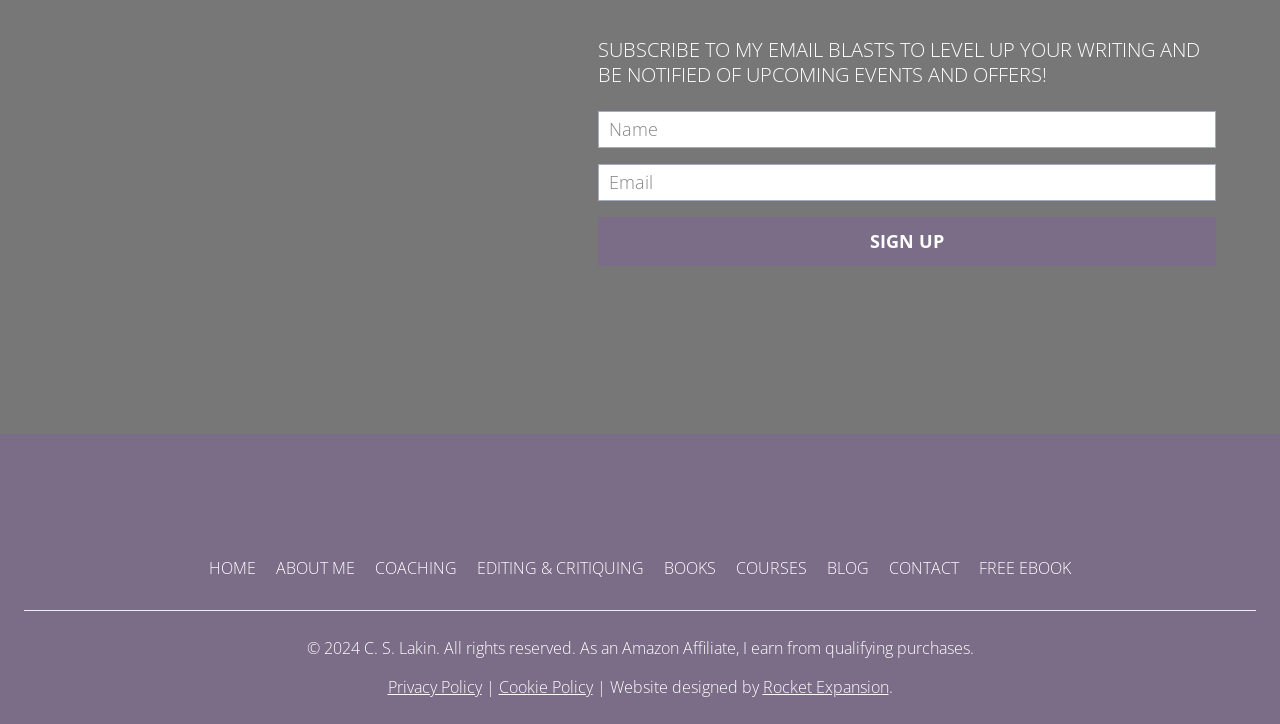Determine the bounding box coordinates of the clickable element necessary to fulfill the instruction: "Sign up for the email blasts". Provide the coordinates as four float numbers within the 0 to 1 range, i.e., [left, top, right, bottom].

[0.467, 0.3, 0.95, 0.367]